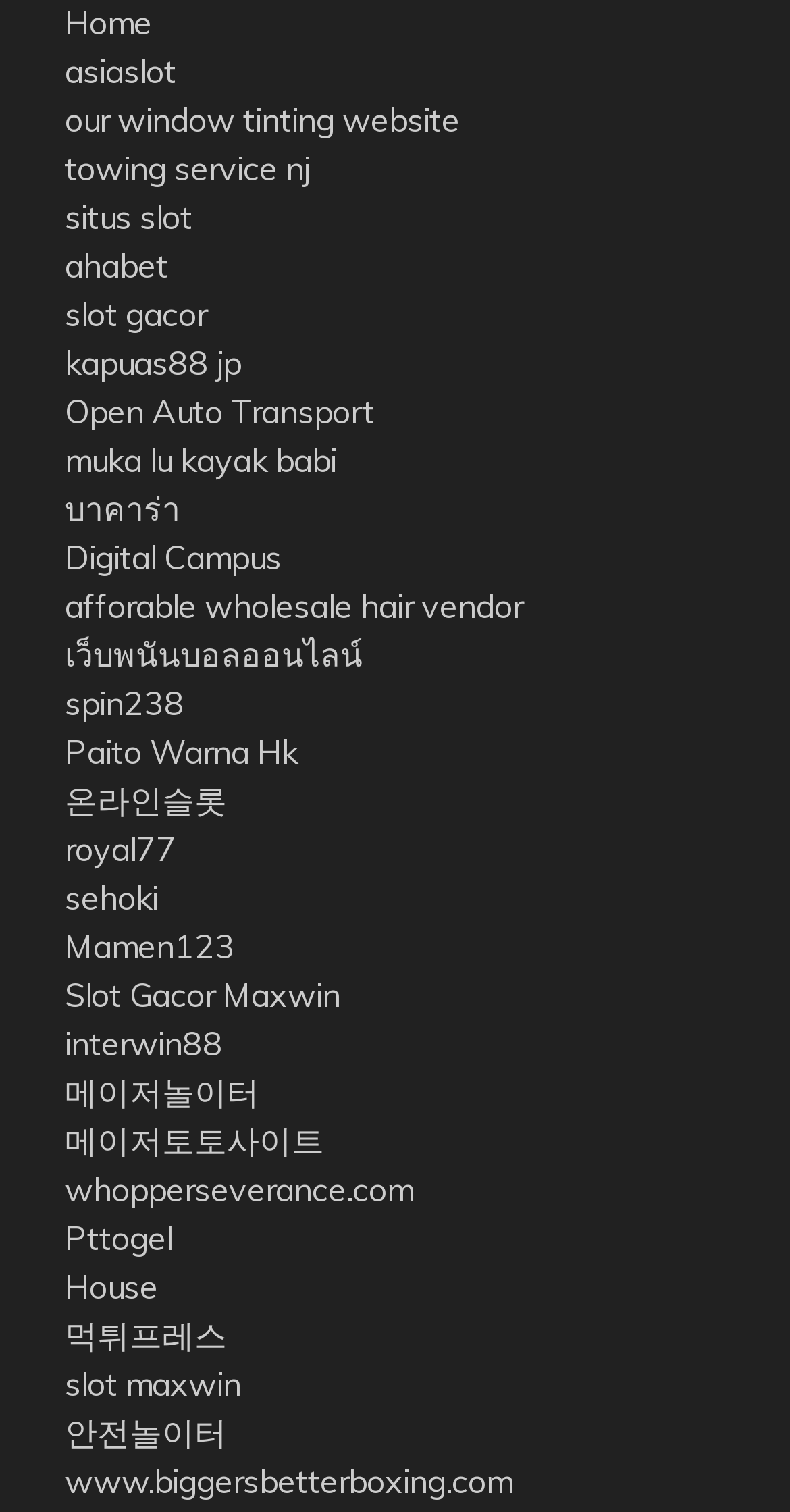Identify the bounding box for the given UI element using the description provided. Coordinates should be in the format (top-left x, top-left y, bottom-right x, bottom-right y) and must be between 0 and 1. Here is the description: 메이저토토사이트

[0.082, 0.74, 0.41, 0.767]